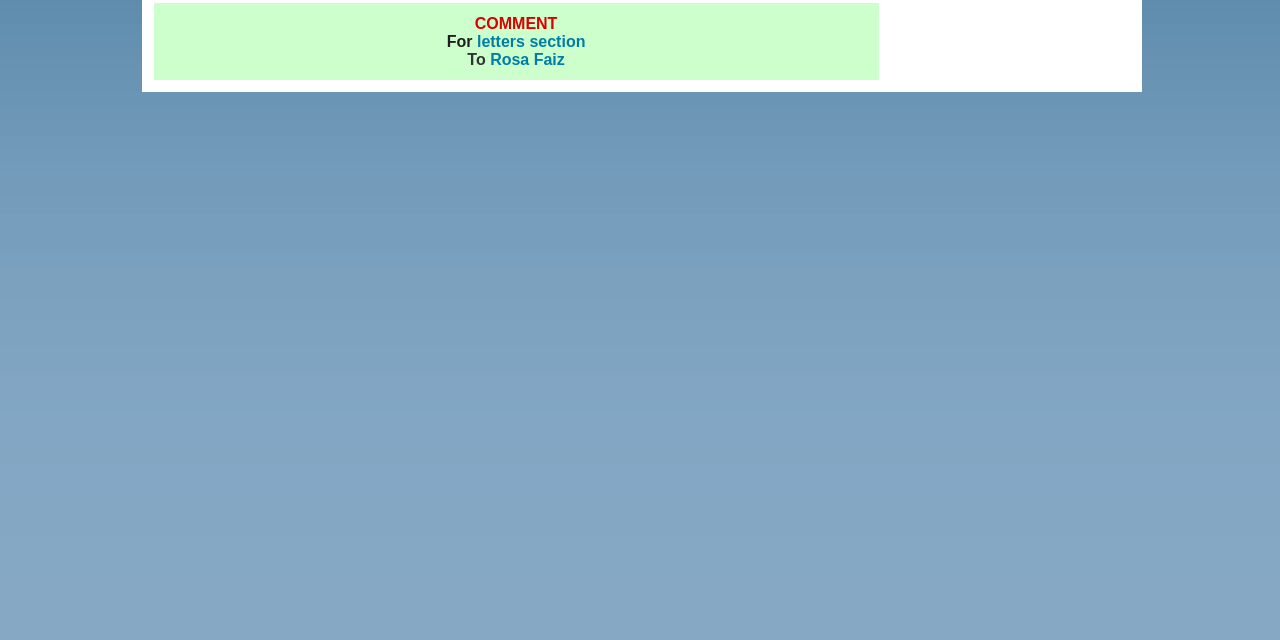Identify the bounding box of the UI element that matches this description: "name="submit" value="Post Comment"".

None